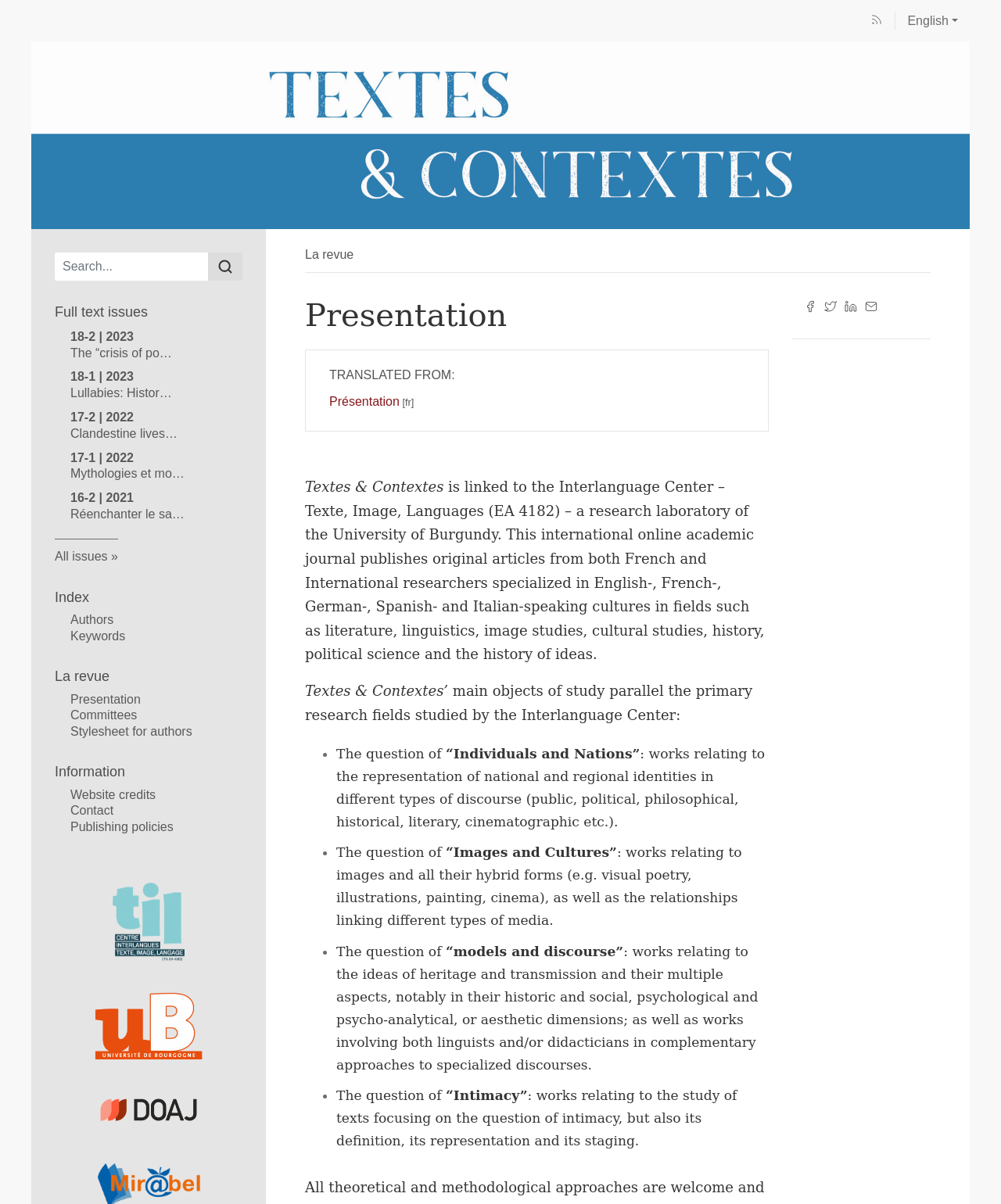Based on the element description "Authors", predict the bounding box coordinates of the UI element.

[0.07, 0.509, 0.113, 0.52]